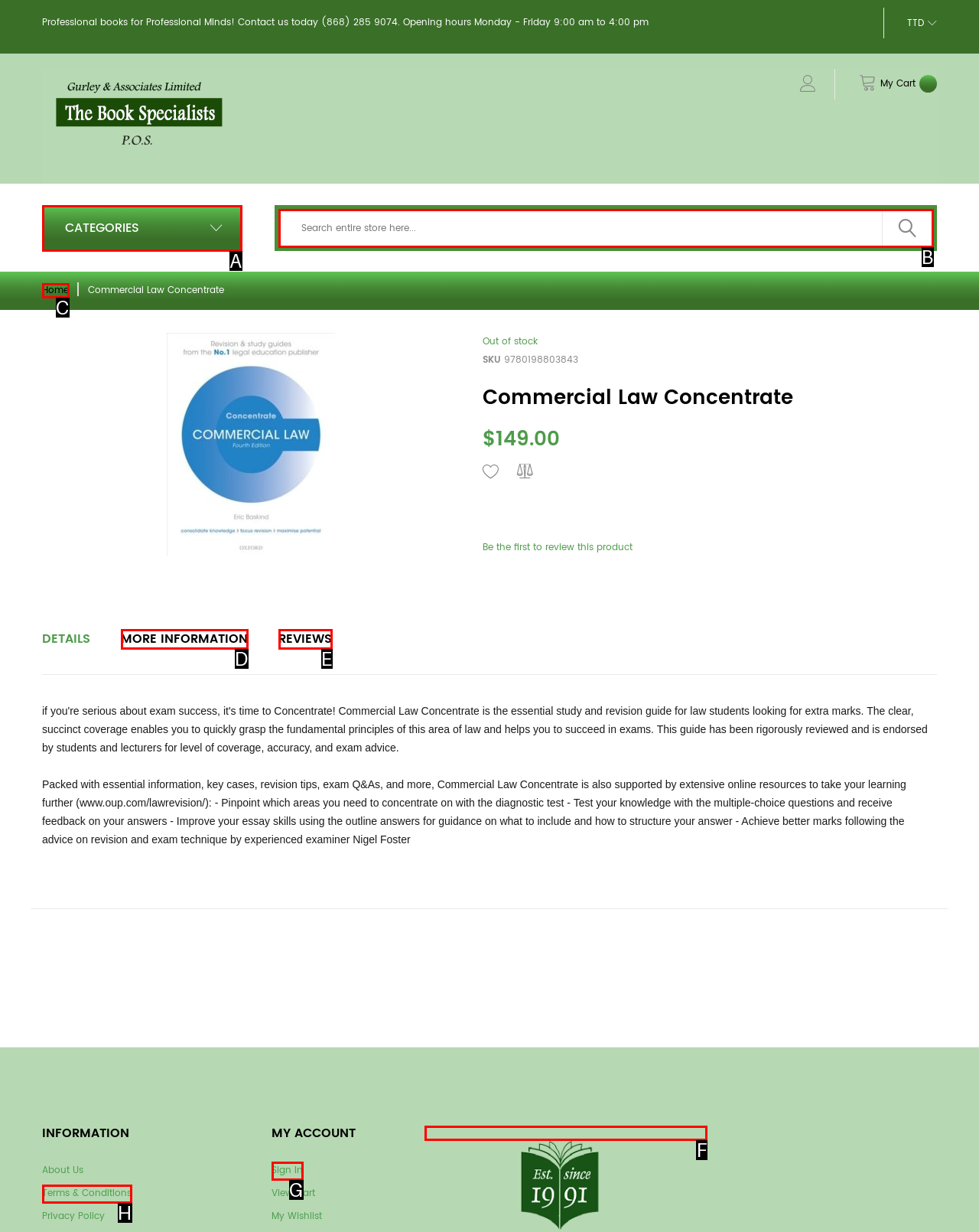Please identify the UI element that matches the description: name="q" placeholder="Search entire store here..."
Respond with the letter of the correct option.

B